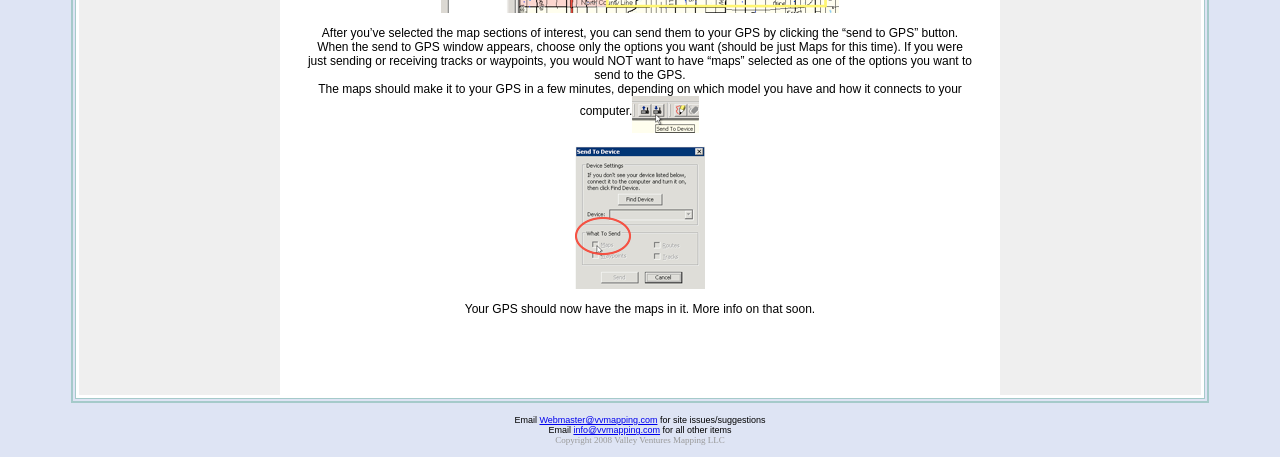What is the purpose of the images on the webpage?
From the details in the image, provide a complete and detailed answer to the question.

The images on the webpage appear to be illustrations of the process of sending maps to GPS. They are likely used to provide a visual aid to help users understand the instructions provided on the webpage.